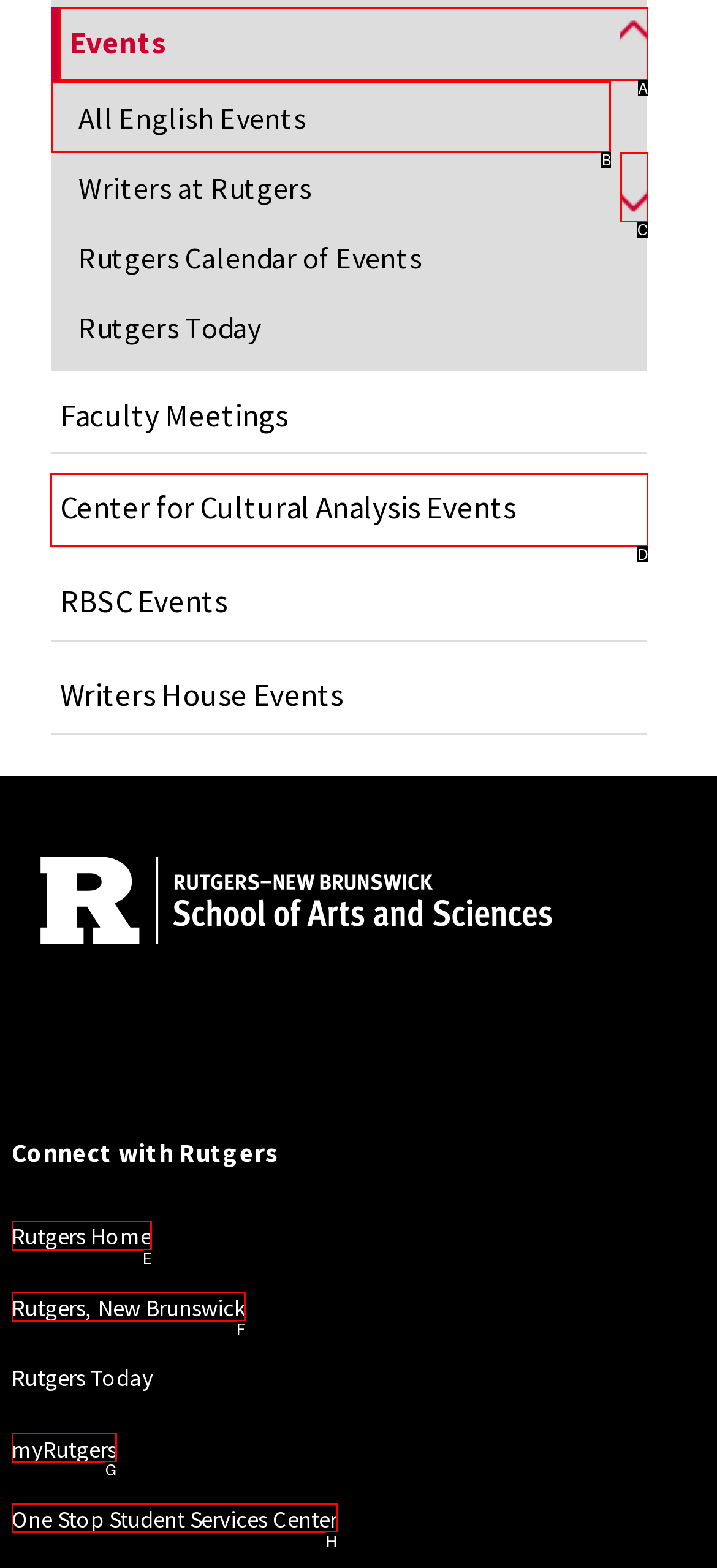Select the HTML element that should be clicked to accomplish the task: Subscribe to the newsletter Reply with the corresponding letter of the option.

None